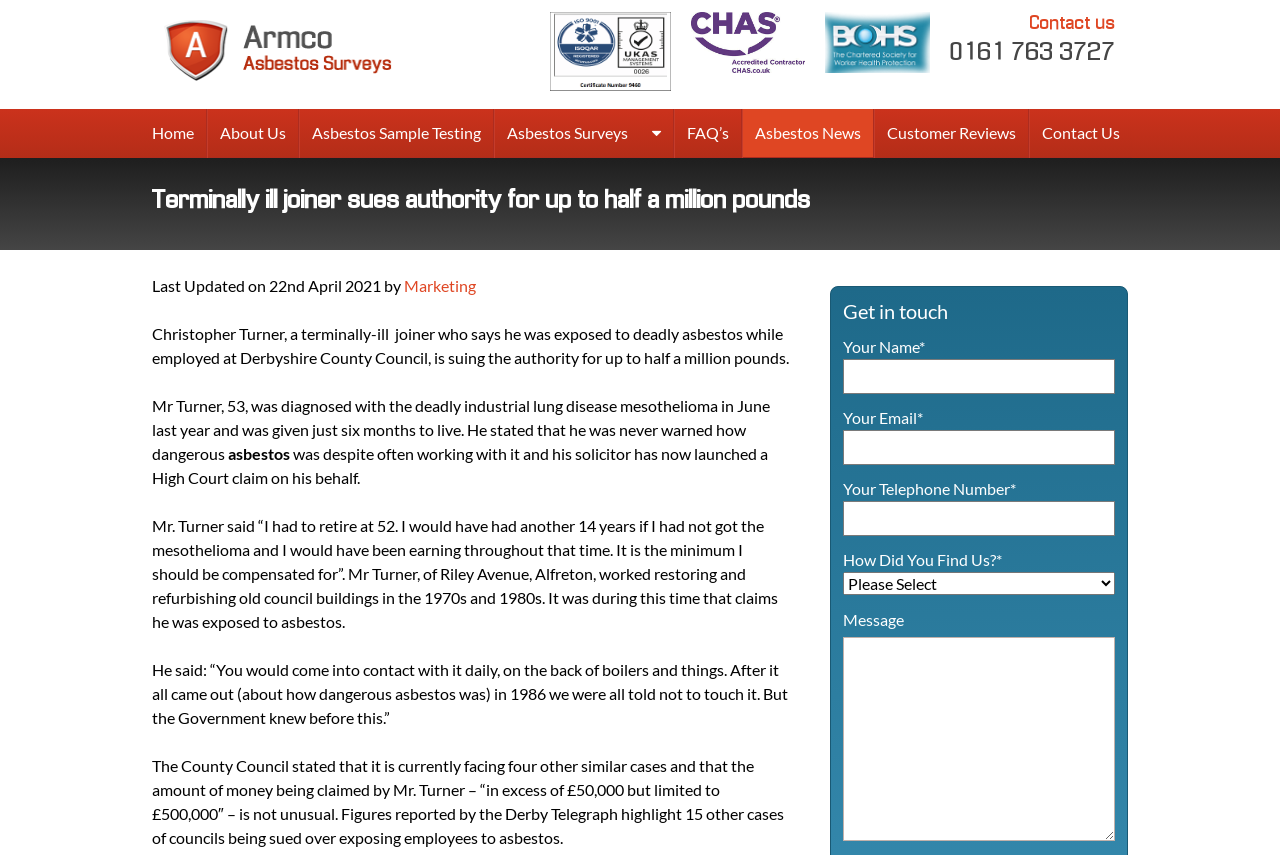What is Christopher Turner's occupation?
Examine the image closely and answer the question with as much detail as possible.

According to the webpage, Christopher Turner is a terminally-ill joiner who is suing Derbyshire County Council for up to half a million pounds.